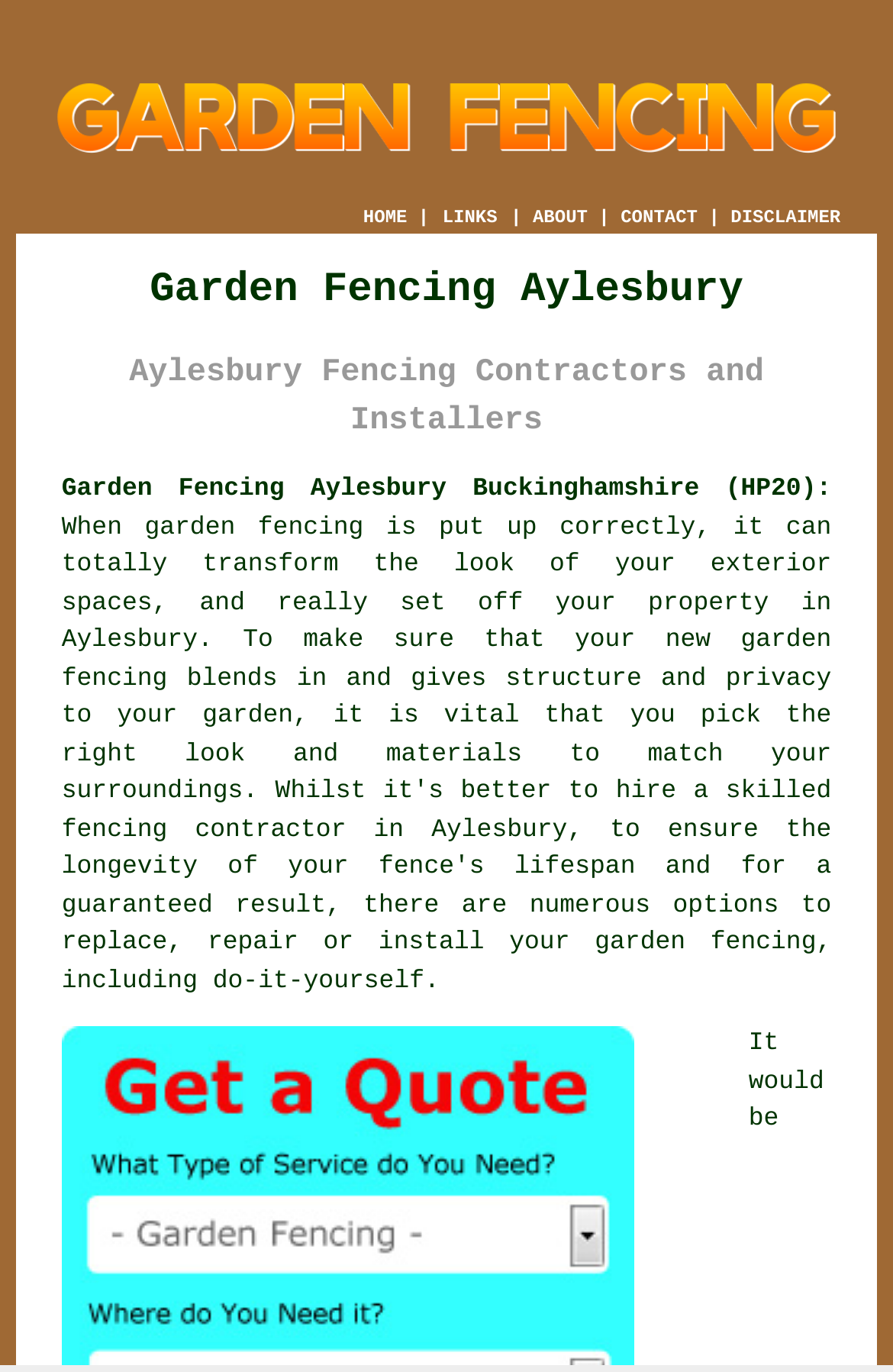Please provide a brief answer to the following inquiry using a single word or phrase:
What type of fencing is mentioned?

Garden fencing